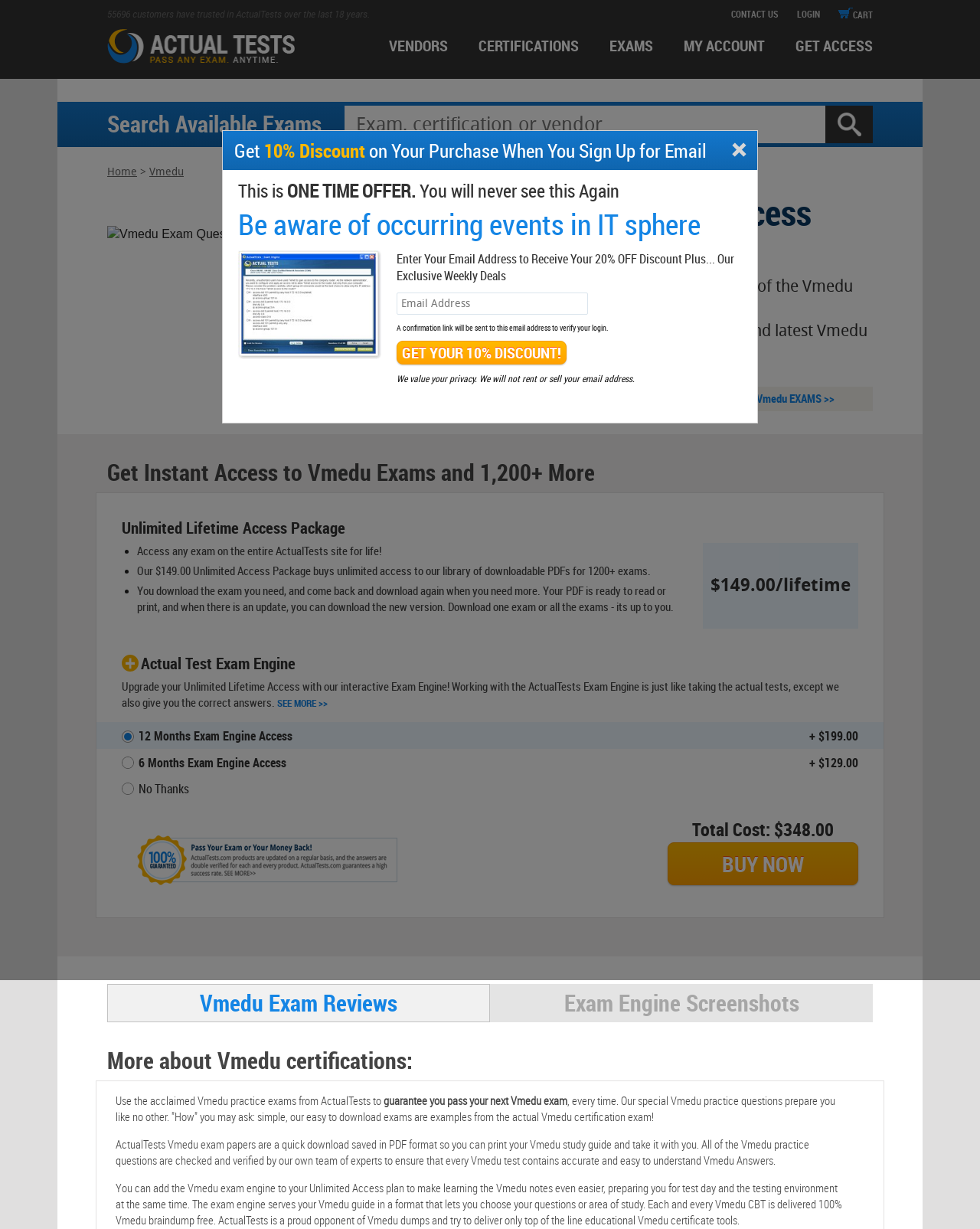Examine the image carefully and respond to the question with a detailed answer: 
What is the benefit of using the ActualTests Exam Engine?

According to the webpage, the ActualTests Exam Engine provides an interactive exam experience, allowing users to practice exams in a format similar to the actual test, with correct answers provided.